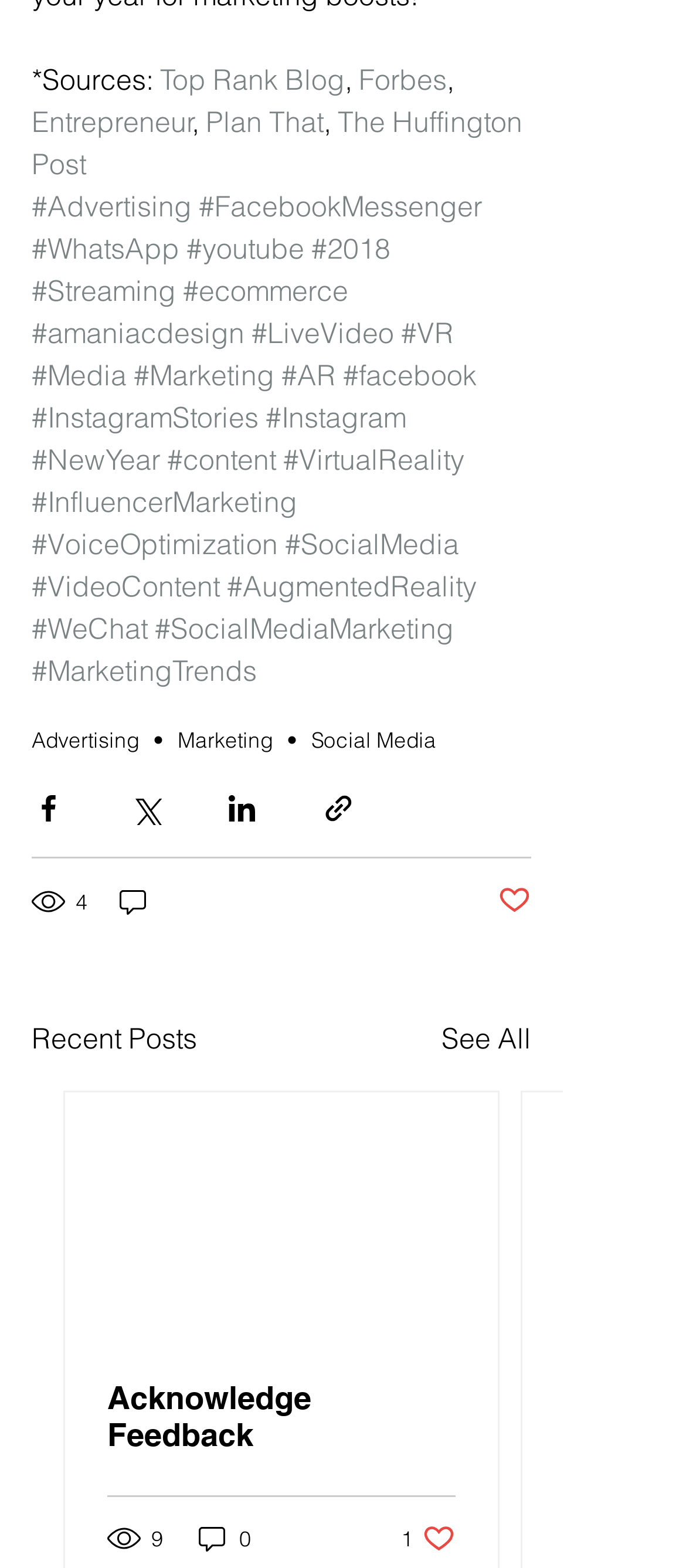Bounding box coordinates are specified in the format (top-left x, top-left y, bottom-right x, bottom-right y). All values are floating point numbers bounded between 0 and 1. Please provide the bounding box coordinate of the region this sentence describes: parent_node: Acknowledge Feedback

[0.095, 0.697, 0.726, 0.852]